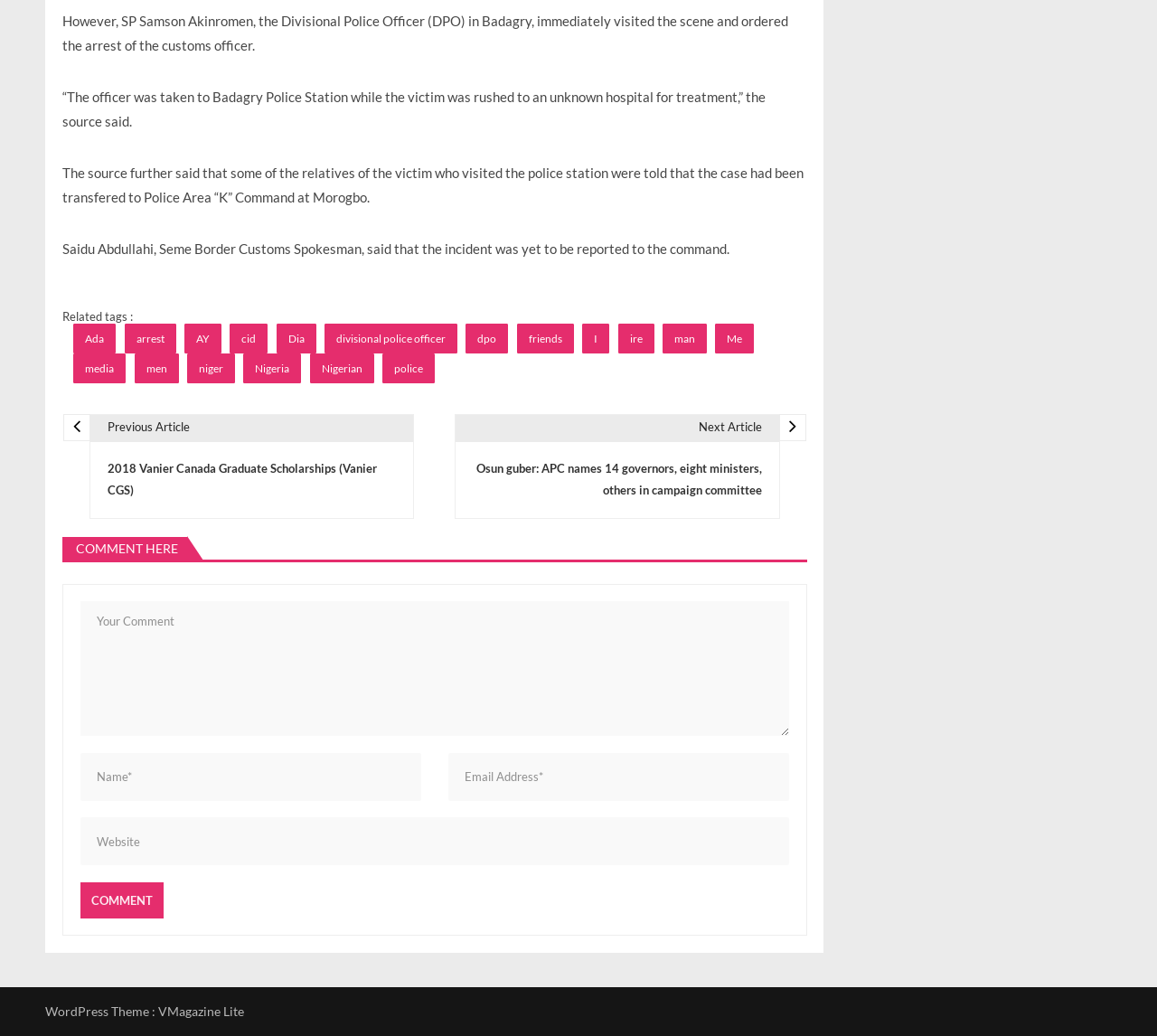From the element description parent_node: Name: * name="mod-form-16047379-text-2711720", predict the bounding box coordinates of the UI element. The coordinates must be specified in the format (top-left x, top-left y, bottom-right x, bottom-right y) and should be within the 0 to 1 range.

None